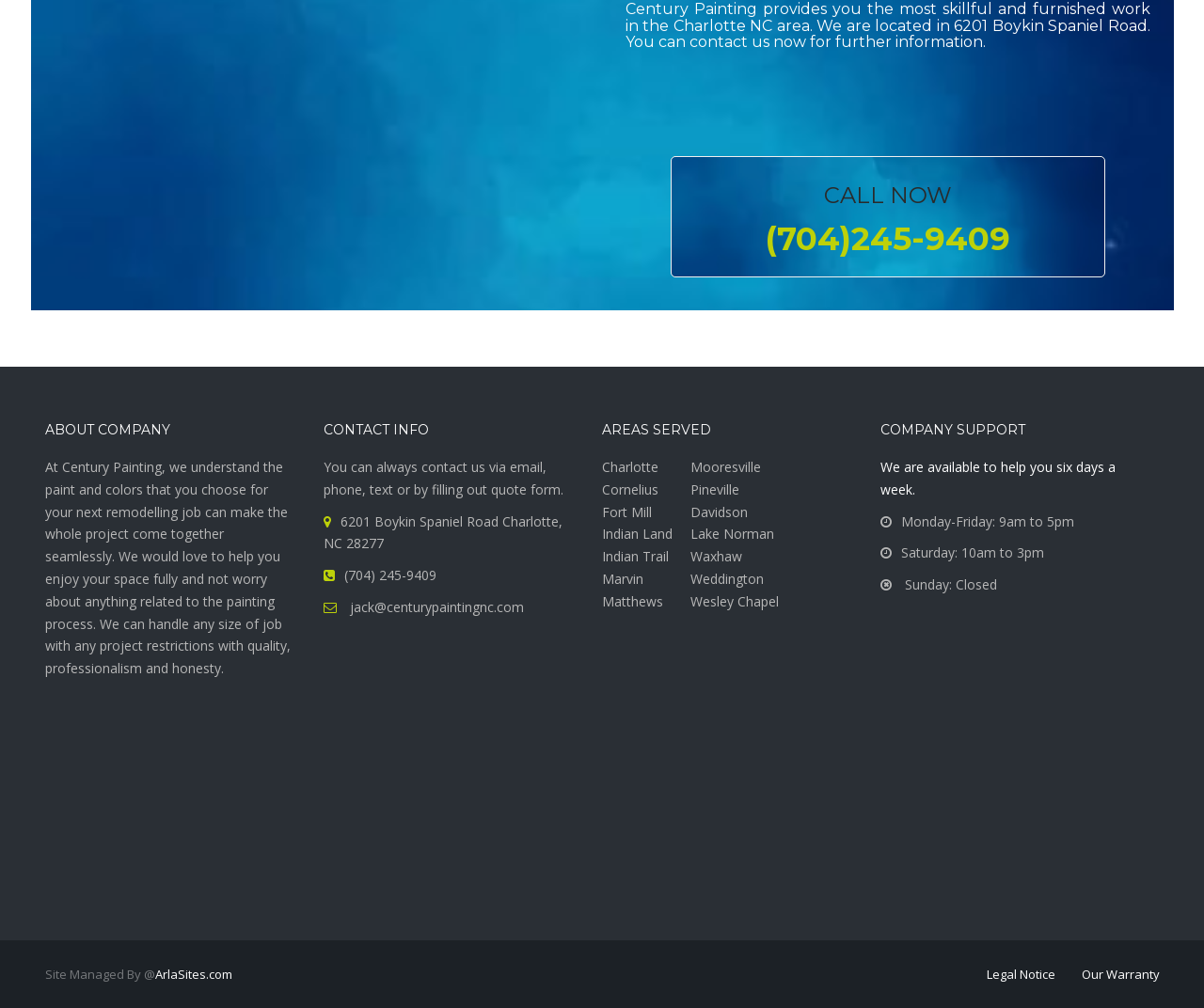What areas does the company serve?
Analyze the image and provide a thorough answer to the question.

The areas served by the company can be found in the AREAS SERVED section, which is located below the CONTACT INFO section. The section lists several areas, including Charlotte, Cornelius, Fort Mill, and others.